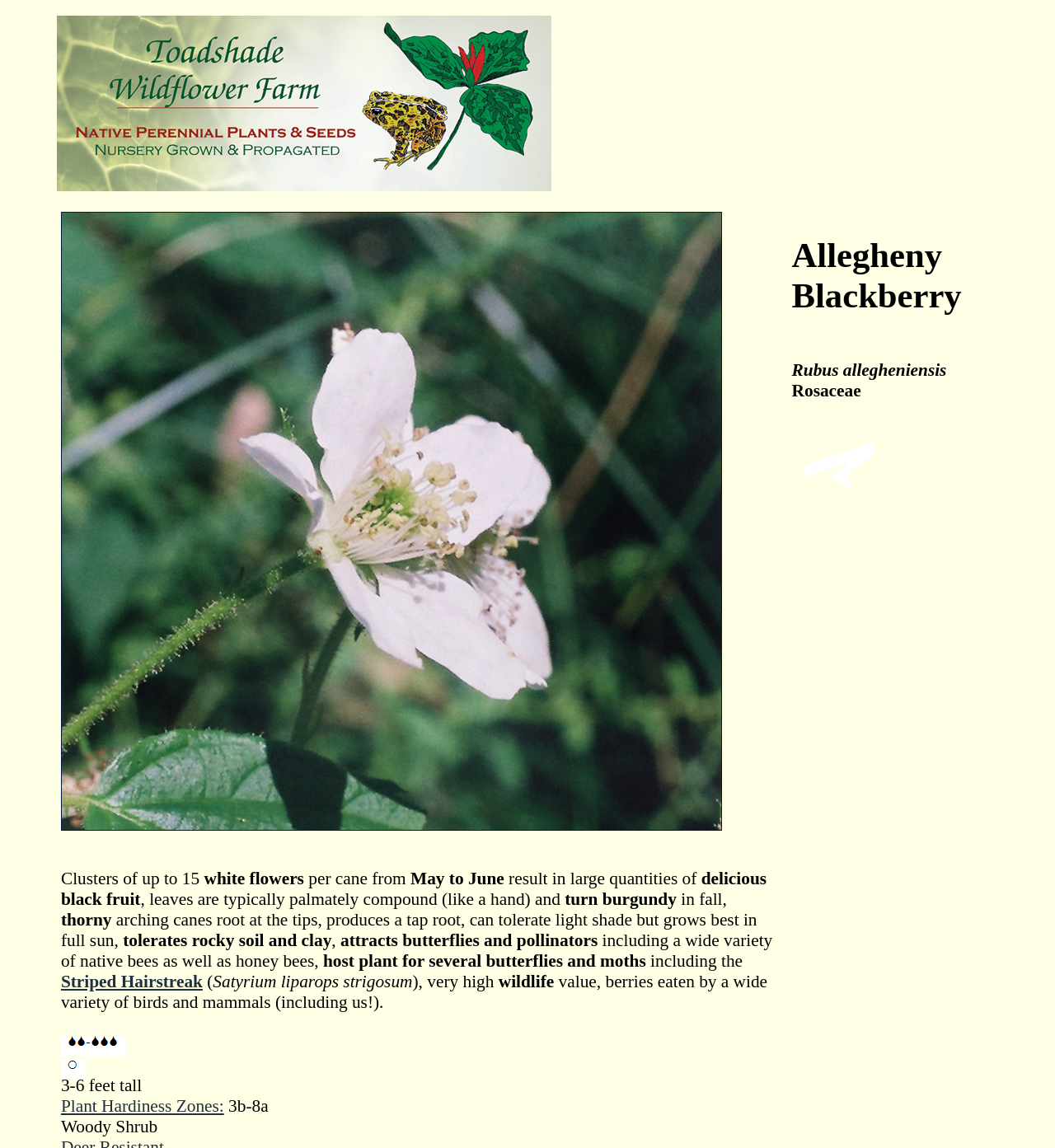Using the webpage screenshot, locate the HTML element that fits the following description and provide its bounding box: "Striped Hairstreak".

[0.058, 0.847, 0.192, 0.864]